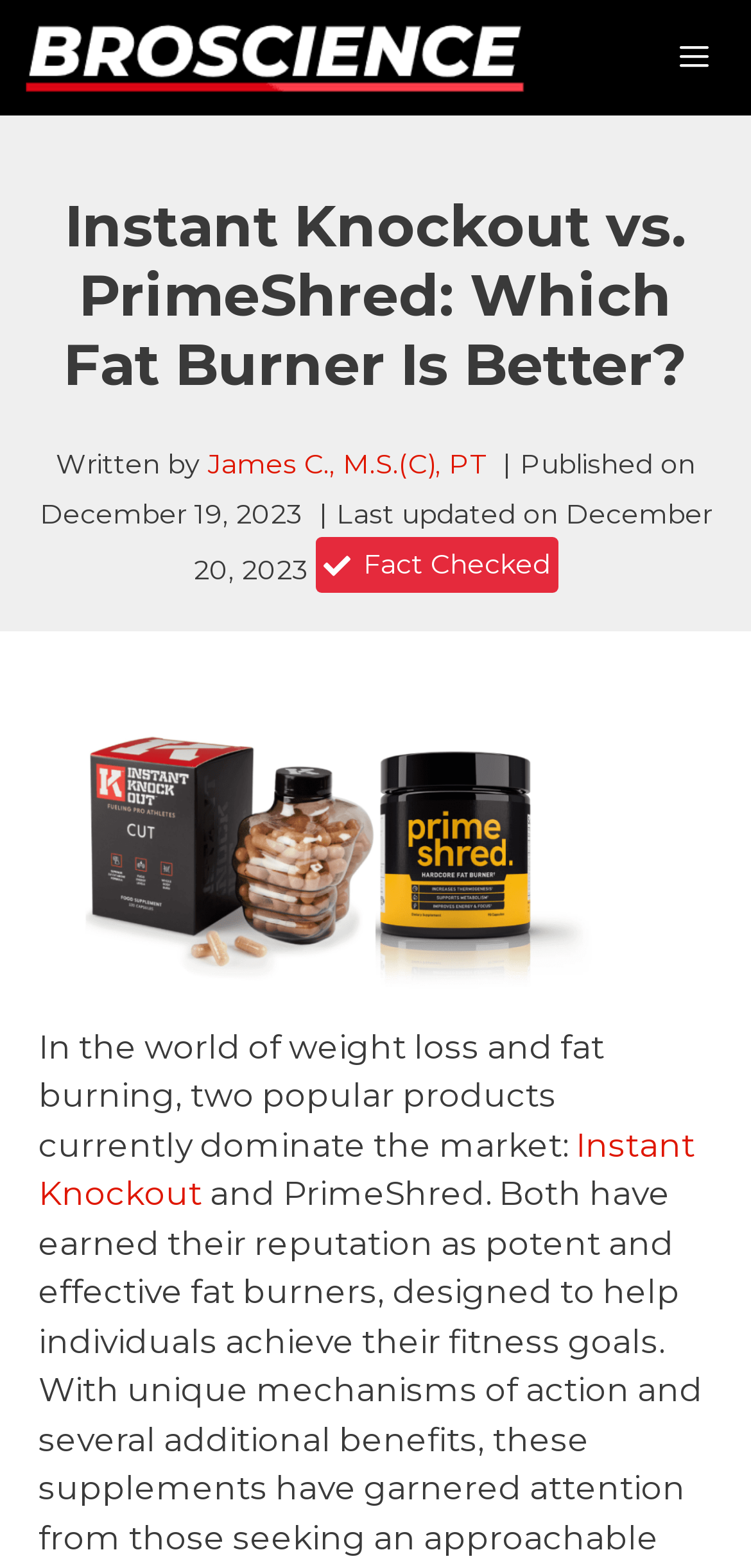Please extract the title of the webpage.

Instant Knockout vs. PrimeShred: Which Fat Burner Is Better?